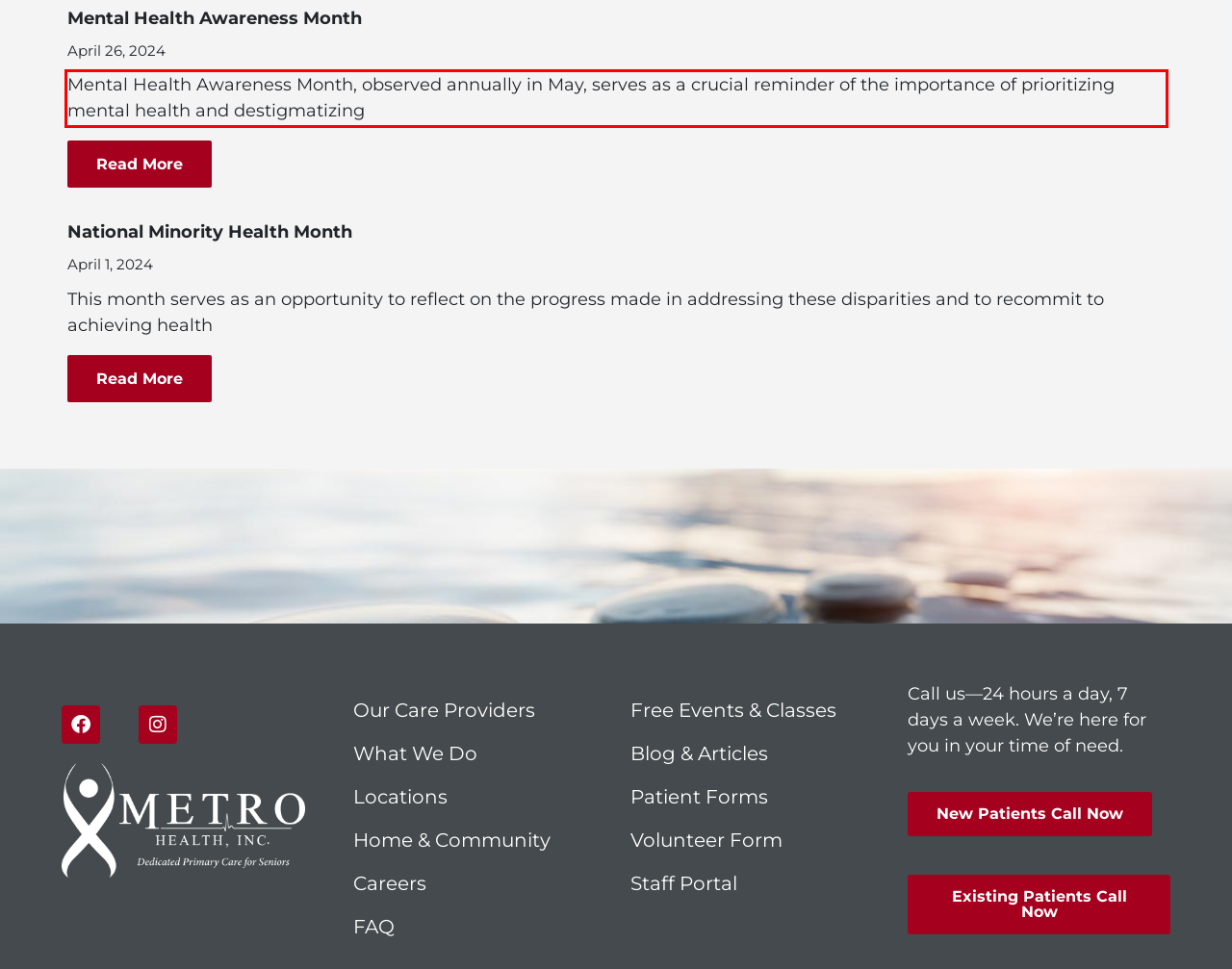Identify and extract the text within the red rectangle in the screenshot of the webpage.

Mental Health Awareness Month, observed annually in May, serves as a crucial reminder of the importance of prioritizing mental health and destigmatizing